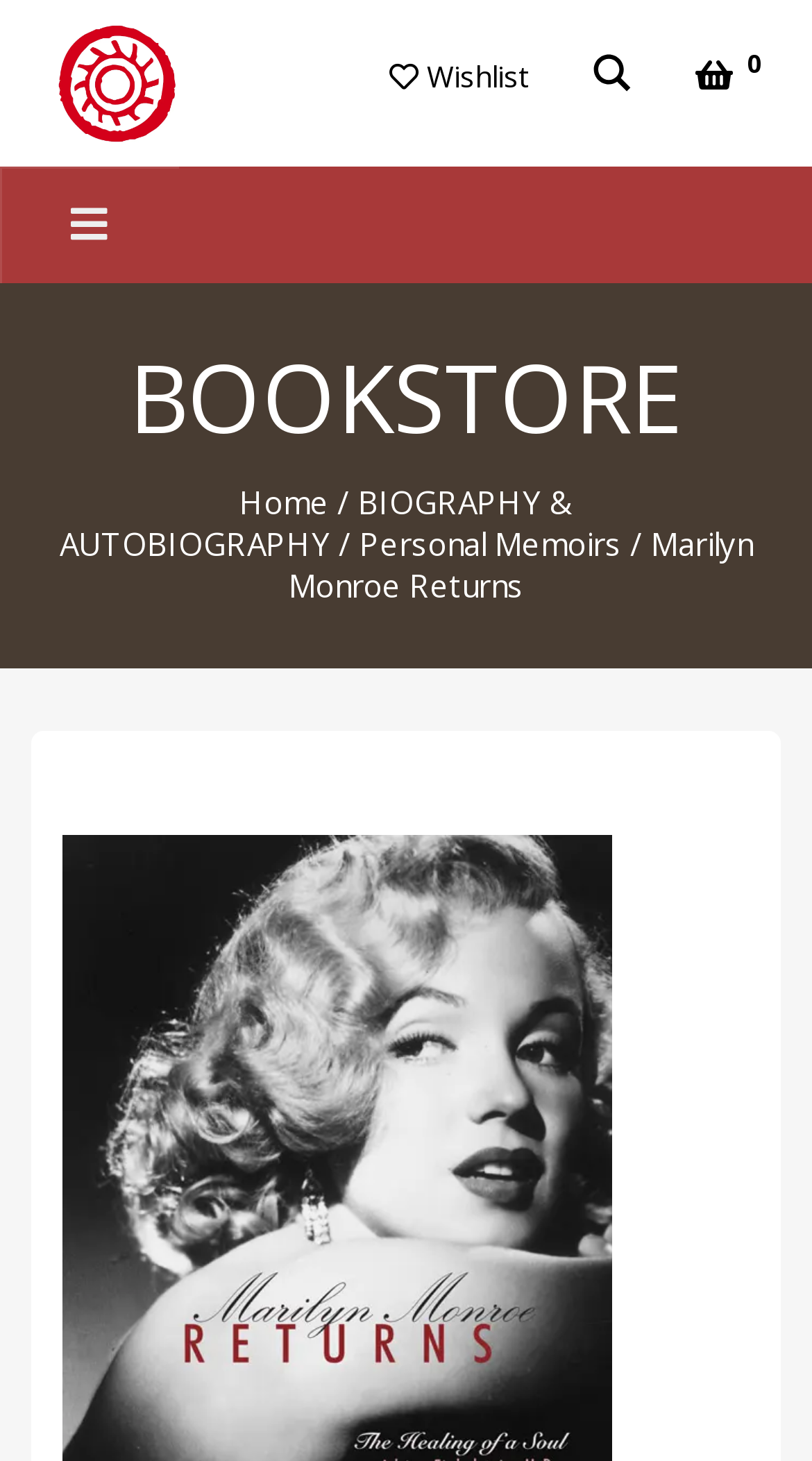How many items are in the wishlist?
Look at the image and respond with a single word or a short phrase.

0